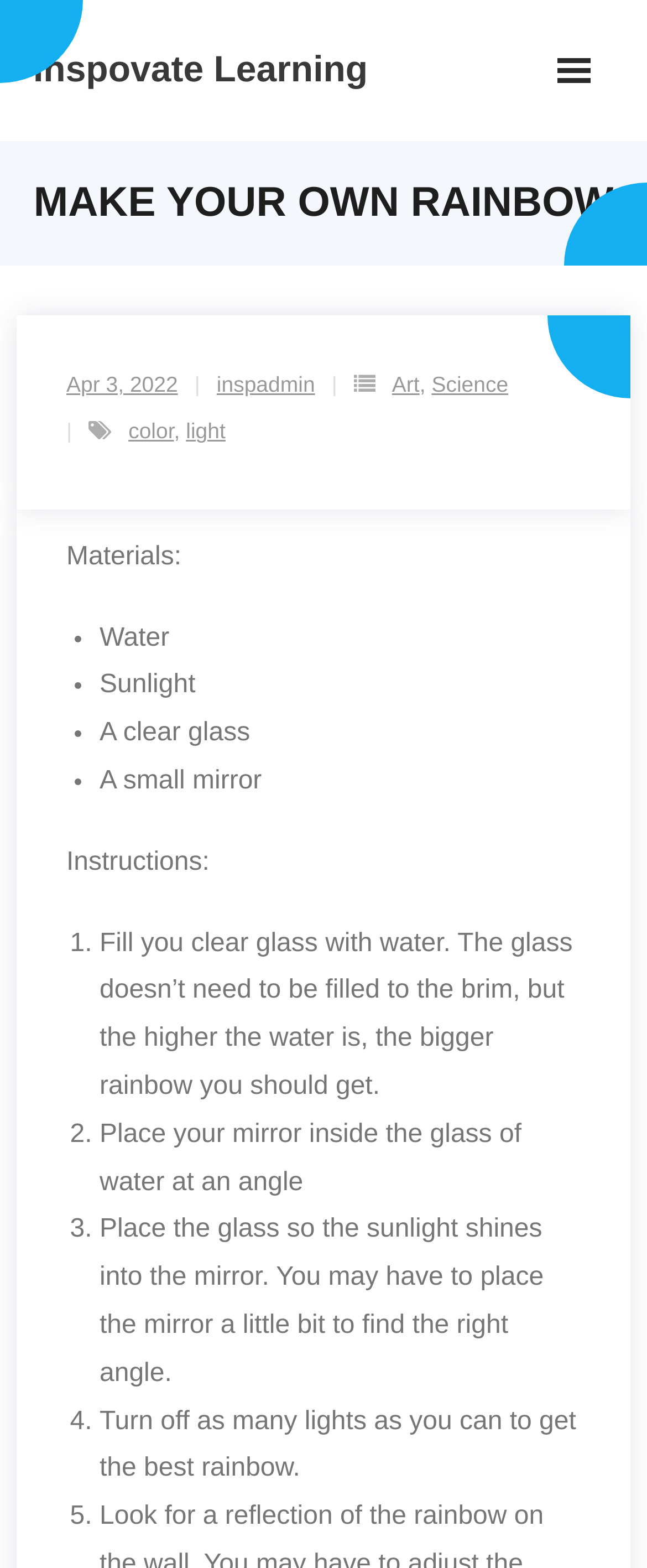Determine the bounding box coordinates of the UI element that matches the following description: "color". The coordinates should be four float numbers between 0 and 1 in the format [left, top, right, bottom].

[0.198, 0.267, 0.269, 0.283]